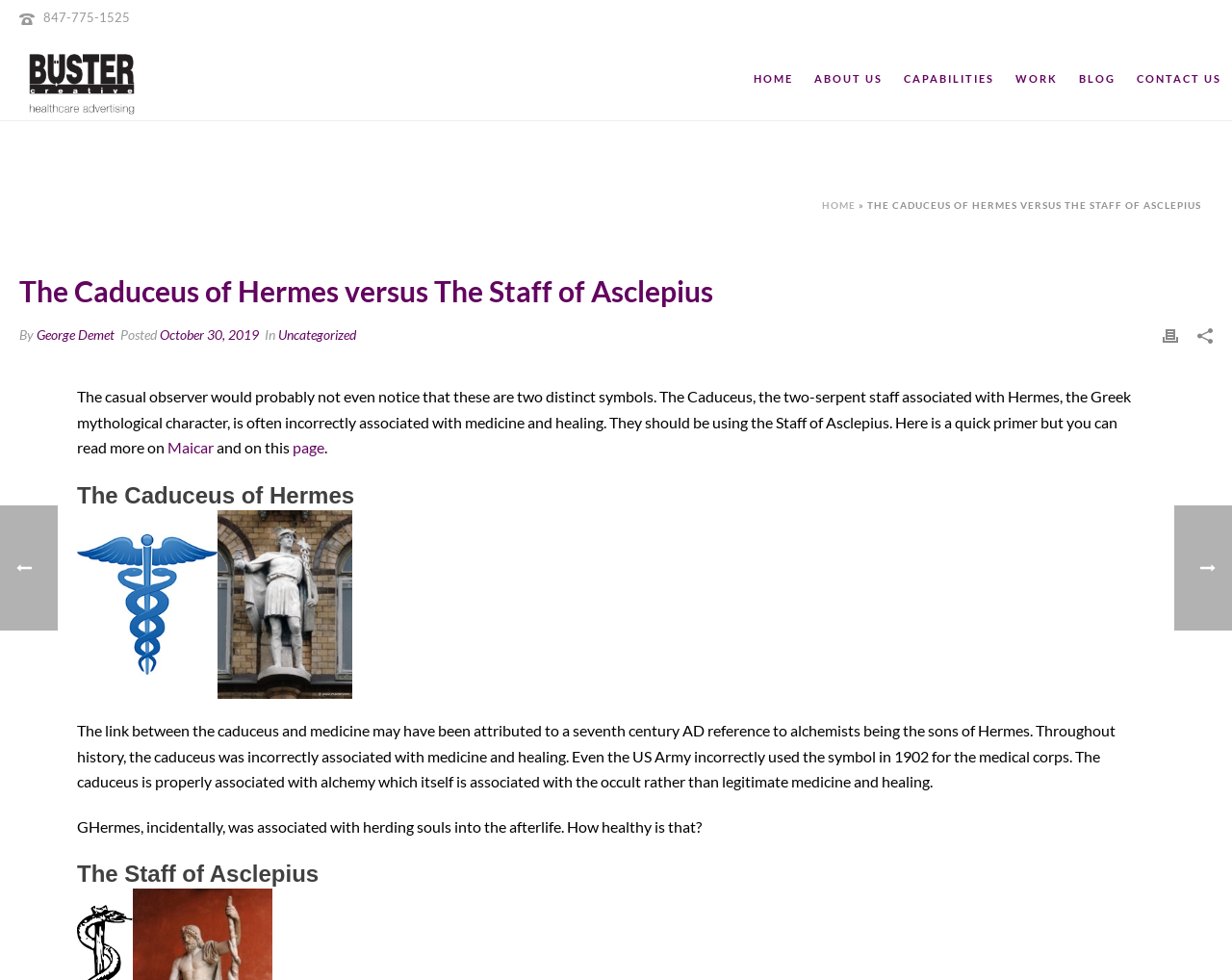Identify the bounding box coordinates of the region that should be clicked to execute the following instruction: "Click the 'George Demet' link".

[0.03, 0.333, 0.093, 0.35]